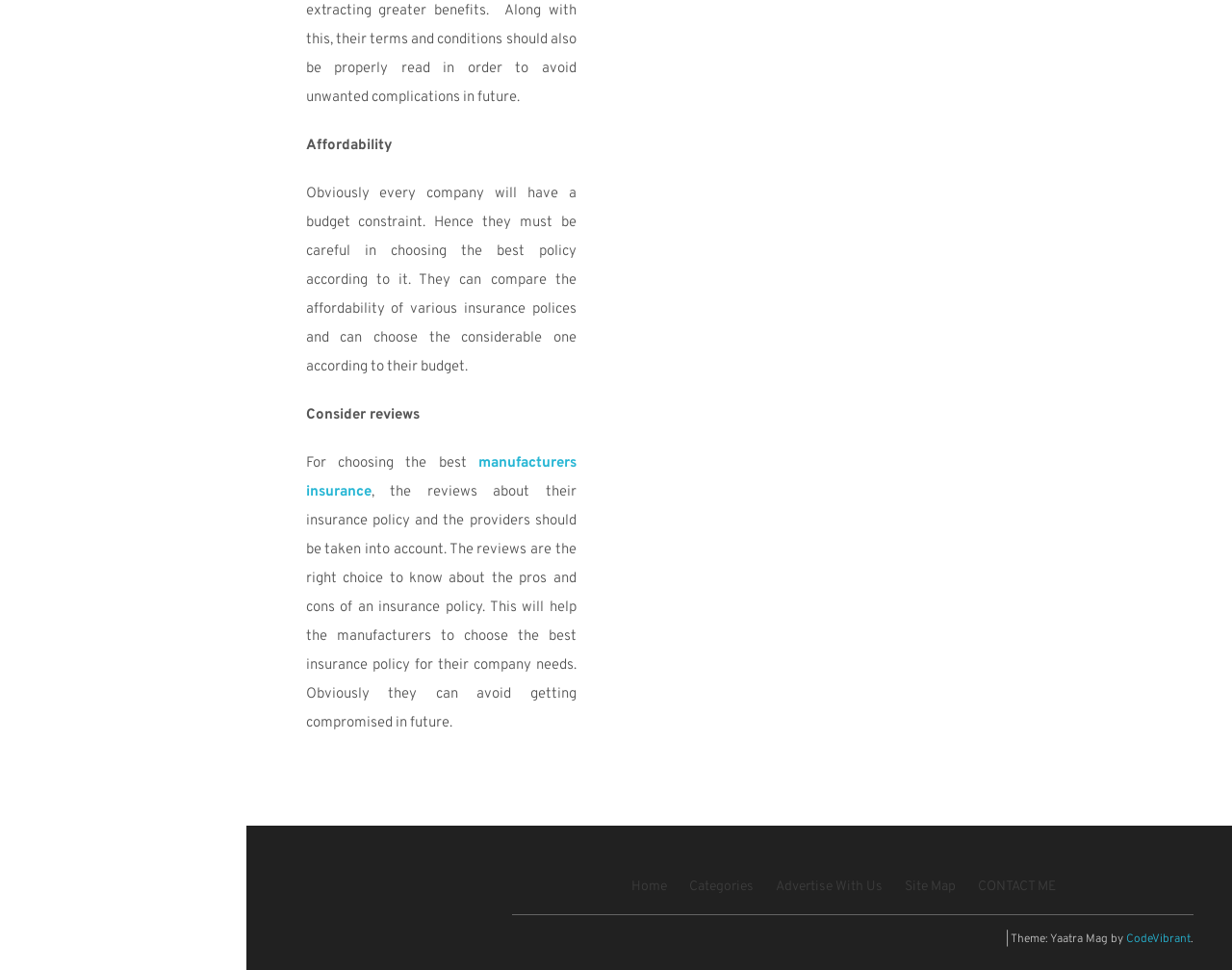Provide a short answer to the following question with just one word or phrase: How many items are in the 'Trading' category?

3